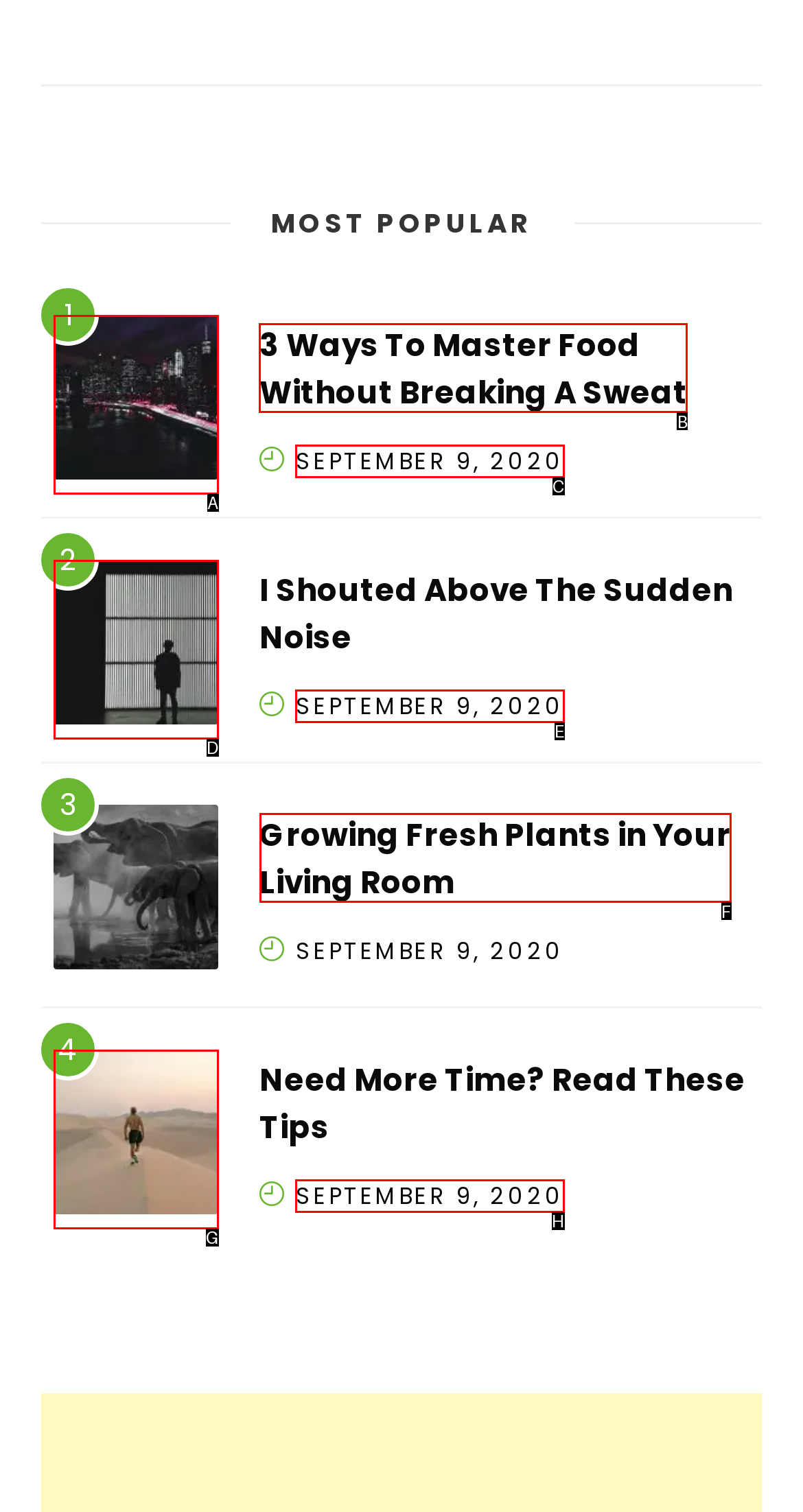Select the letter associated with the UI element you need to click to perform the following action: click the link to read '3 Ways To Master Food Without Breaking A Sweat'
Reply with the correct letter from the options provided.

B